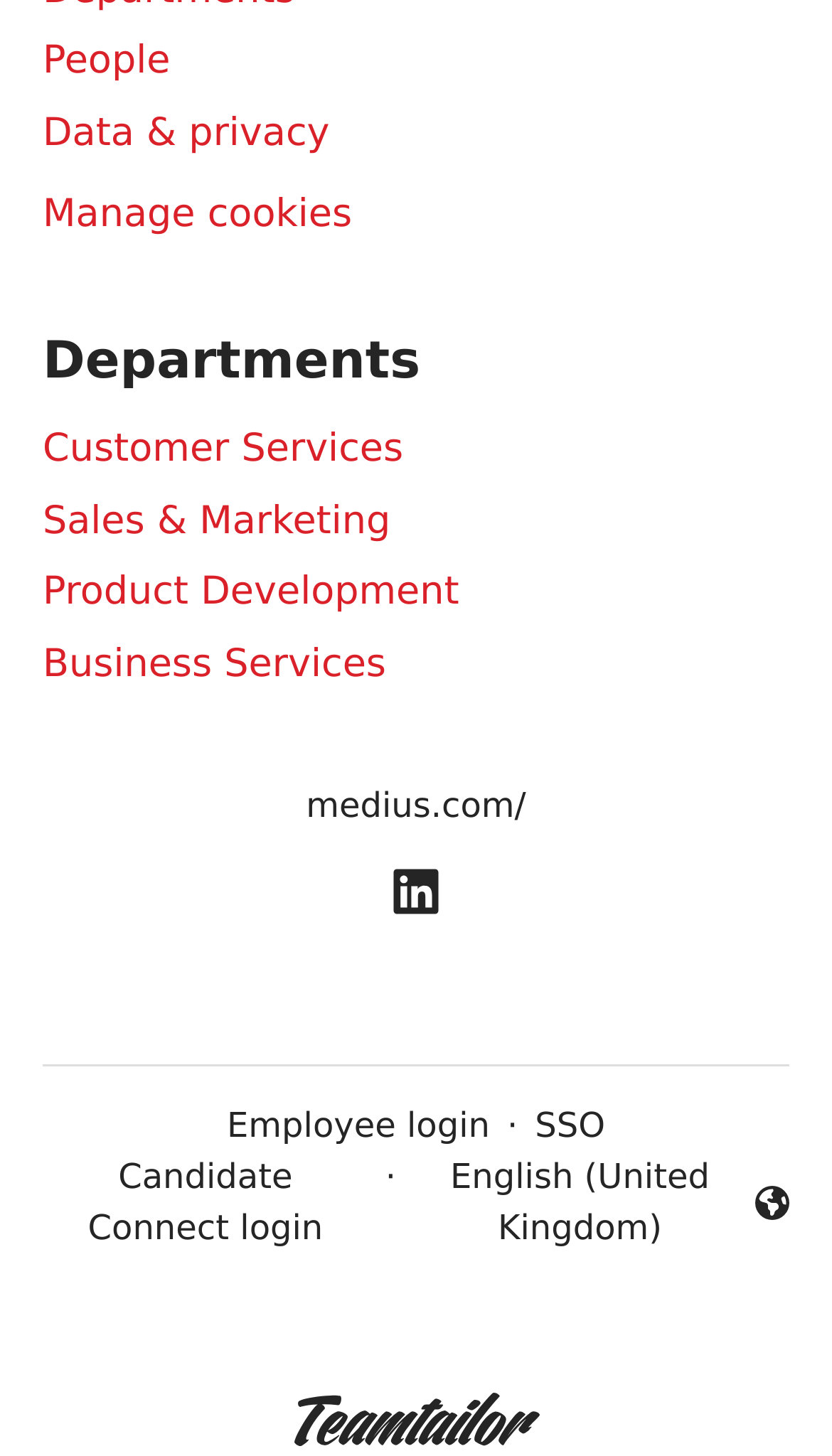Locate the bounding box coordinates of the clickable region necessary to complete the following instruction: "Go to Customer Services". Provide the coordinates in the format of four float numbers between 0 and 1, i.e., [left, top, right, bottom].

[0.051, 0.287, 0.485, 0.33]